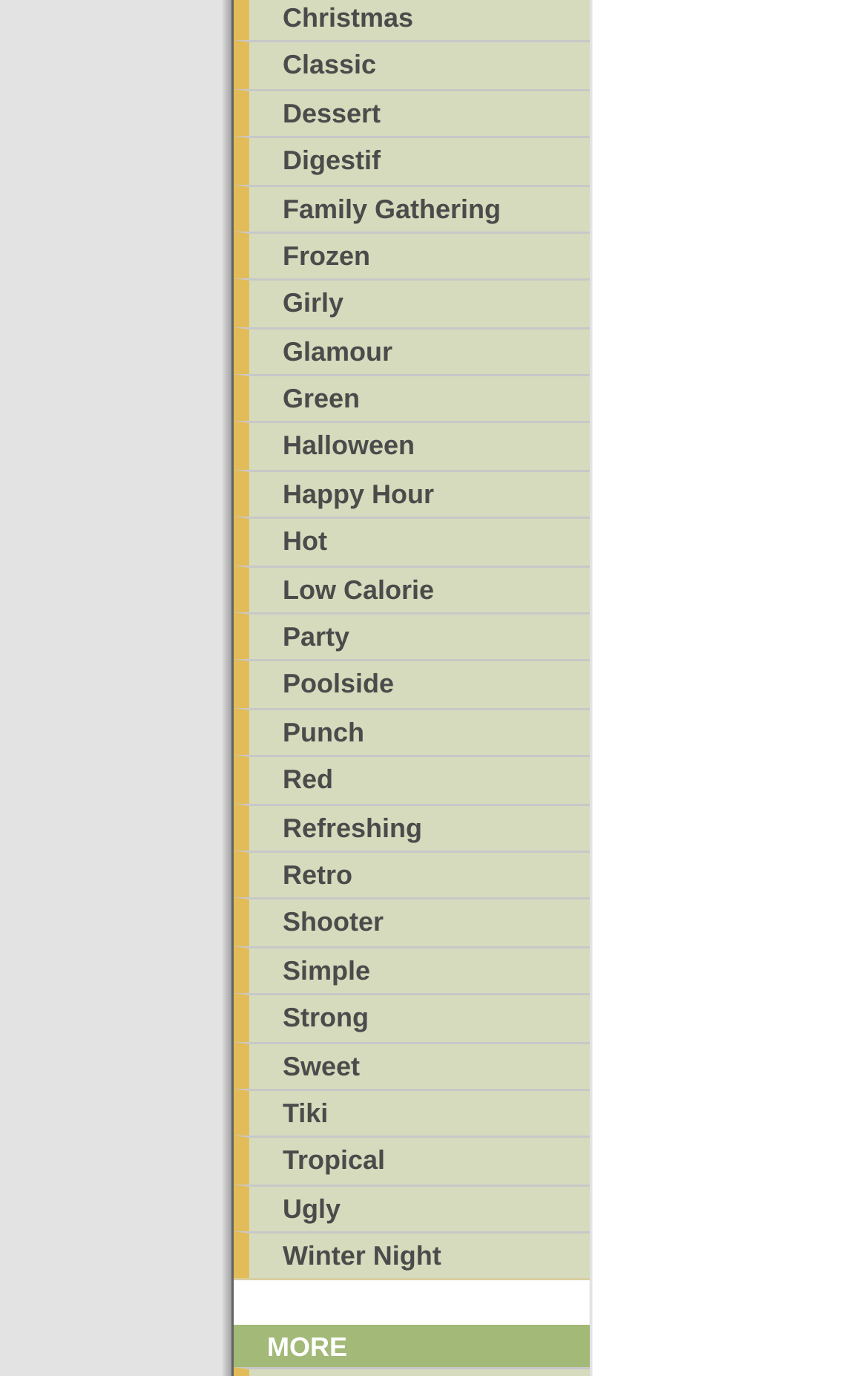What is the purpose of the 'MORE' button?
Can you offer a detailed and complete answer to this question?

The 'MORE' button is located at the bottom of the webpage, suggesting that it is used to load more cocktail categories beyond the initial 24 shown.